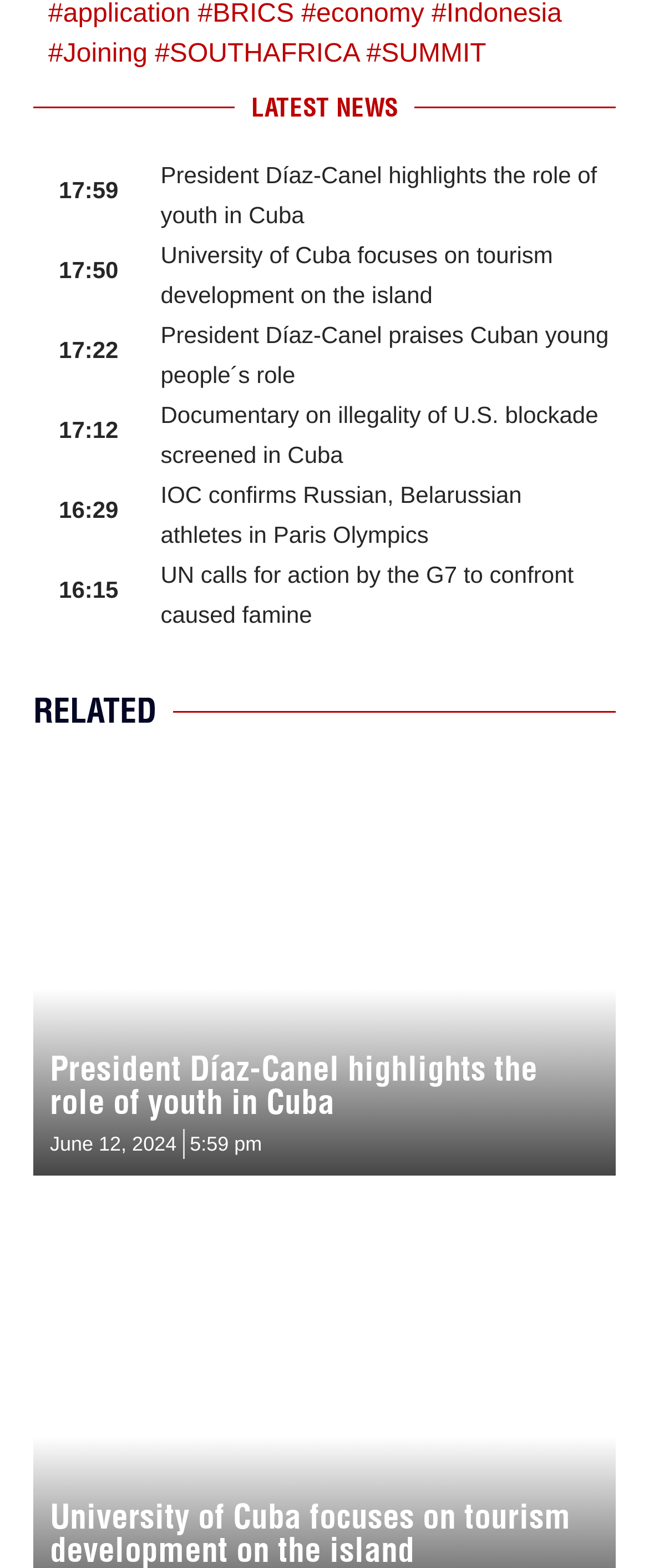Please find the bounding box coordinates of the element's region to be clicked to carry out this instruction: "Click on the 'application' link".

[0.097, 0.0, 0.293, 0.018]